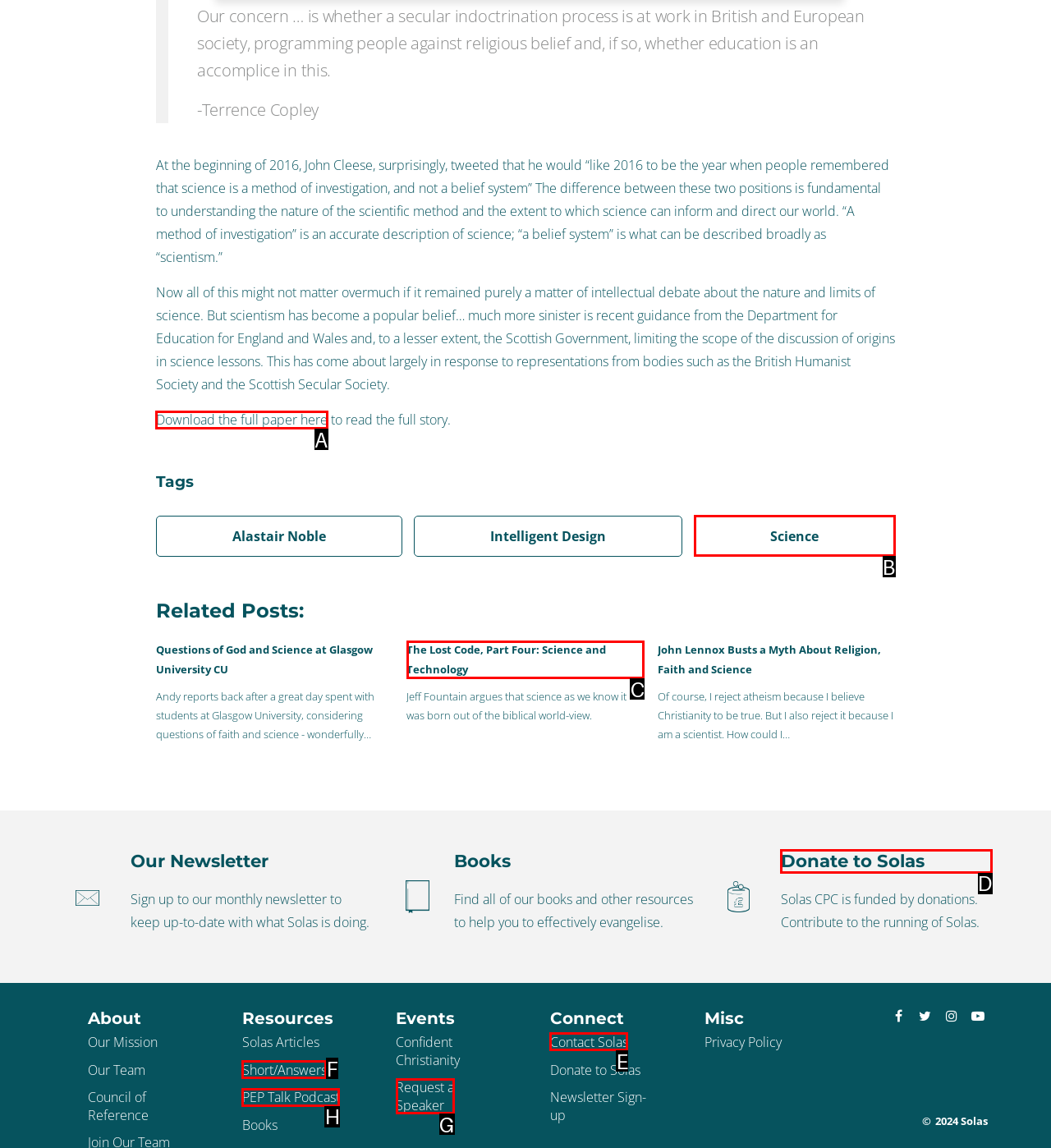For the task: Download the full paper here, specify the letter of the option that should be clicked. Answer with the letter only.

A